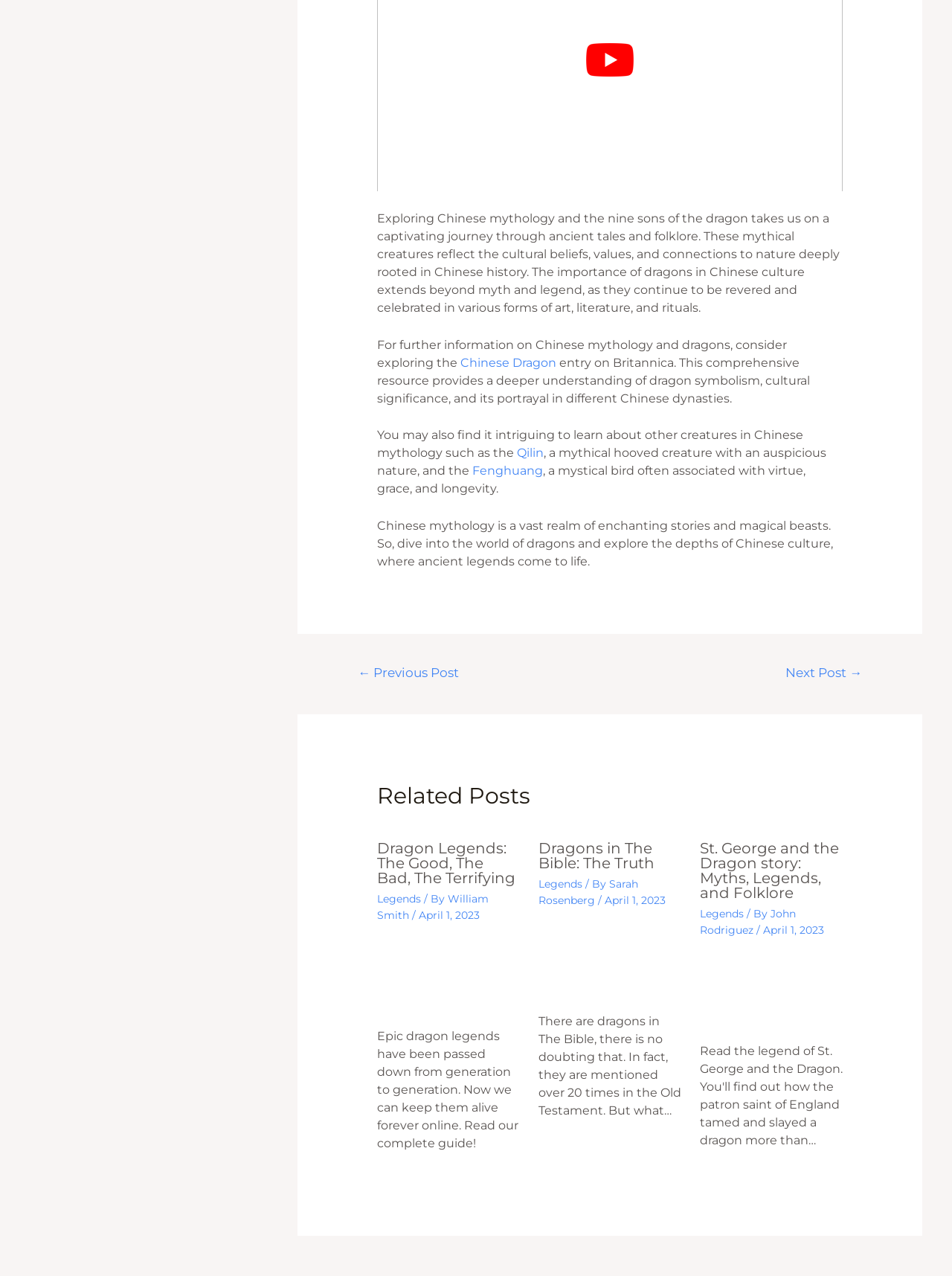Please locate the bounding box coordinates of the element that needs to be clicked to achieve the following instruction: "Learn about the Qilin". The coordinates should be four float numbers between 0 and 1, i.e., [left, top, right, bottom].

[0.543, 0.349, 0.571, 0.361]